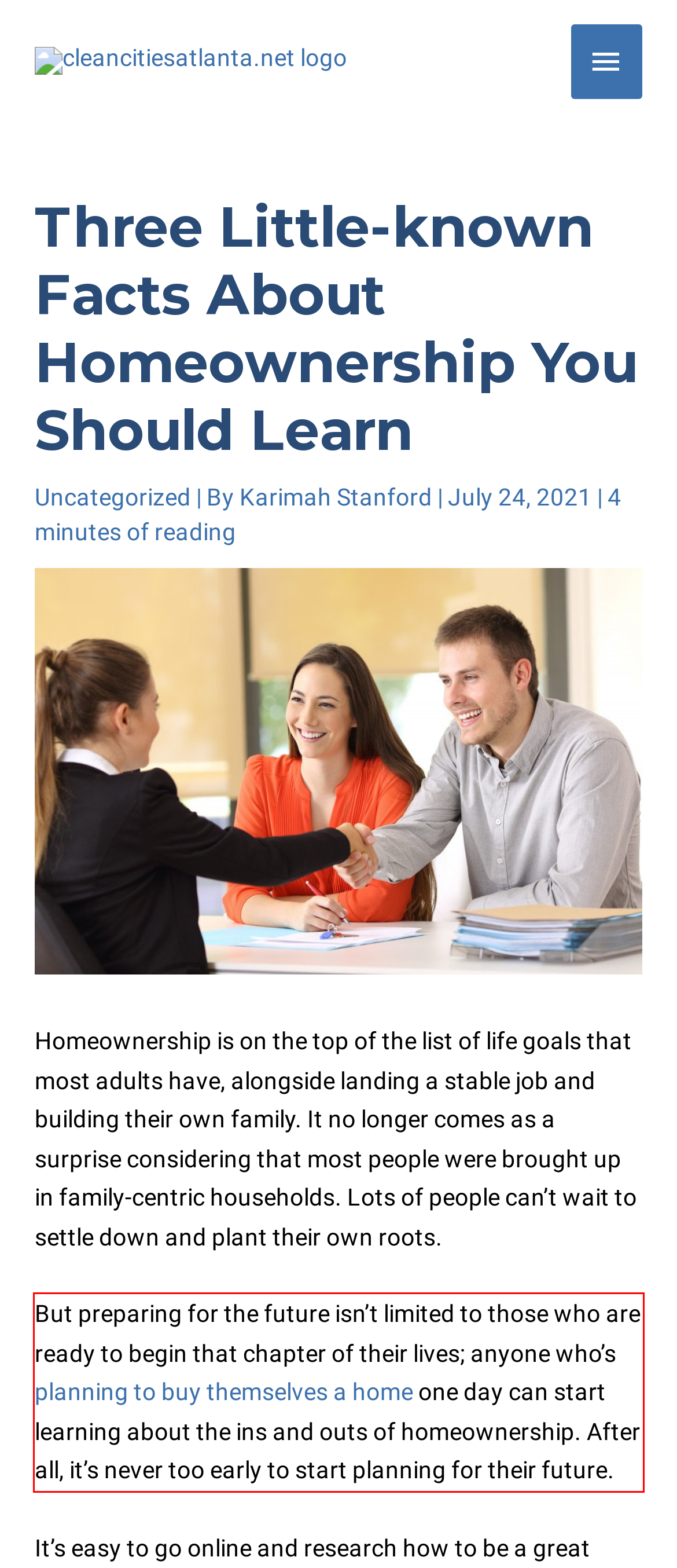There is a screenshot of a webpage with a red bounding box around a UI element. Please use OCR to extract the text within the red bounding box.

But preparing for the future isn’t limited to those who are ready to begin that chapter of their lives; anyone who’s planning to buy themselves a home one day can start learning about the ins and outs of homeownership. After all, it’s never too early to start planning for their future.